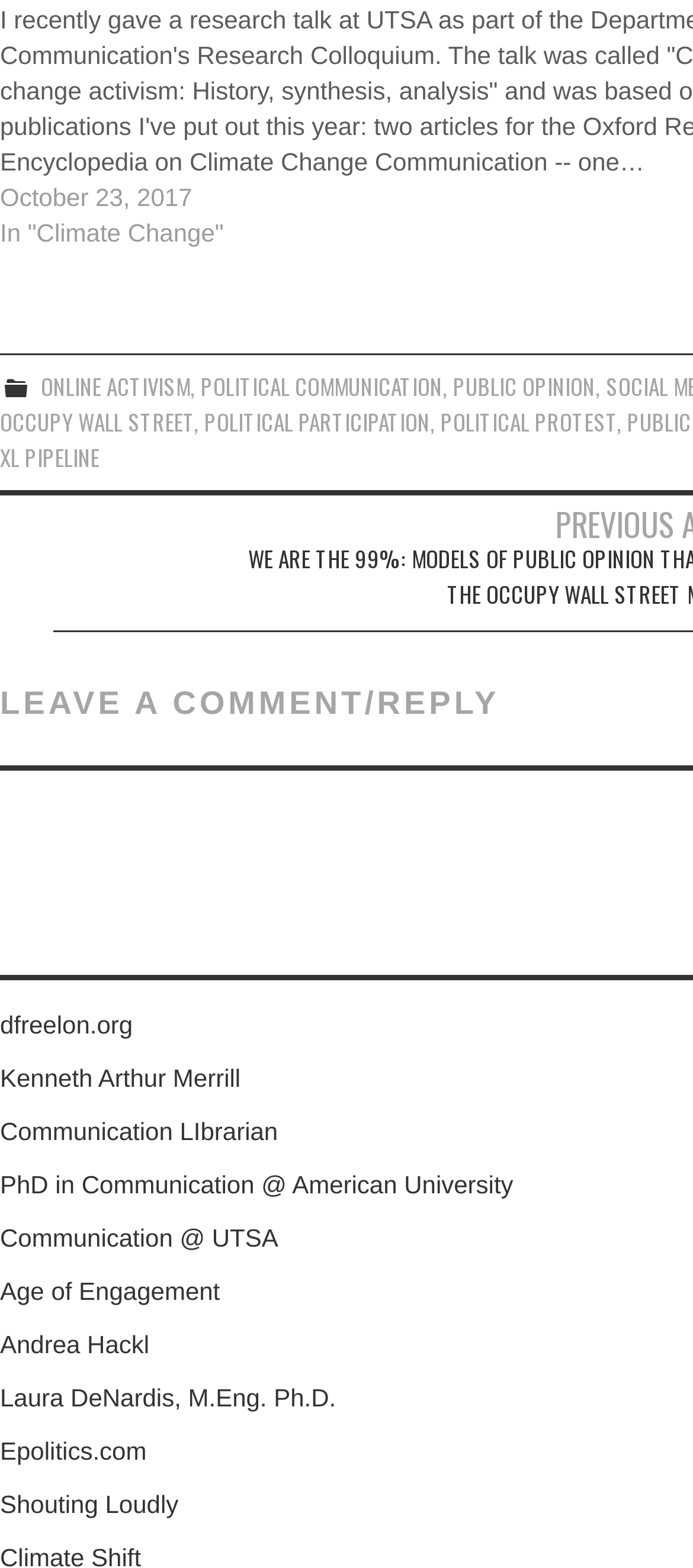Please identify the bounding box coordinates of the region to click in order to complete the given instruction: "Click on ONLINE ACTIVISM". The coordinates should be four float numbers between 0 and 1, i.e., [left, top, right, bottom].

[0.059, 0.236, 0.275, 0.257]